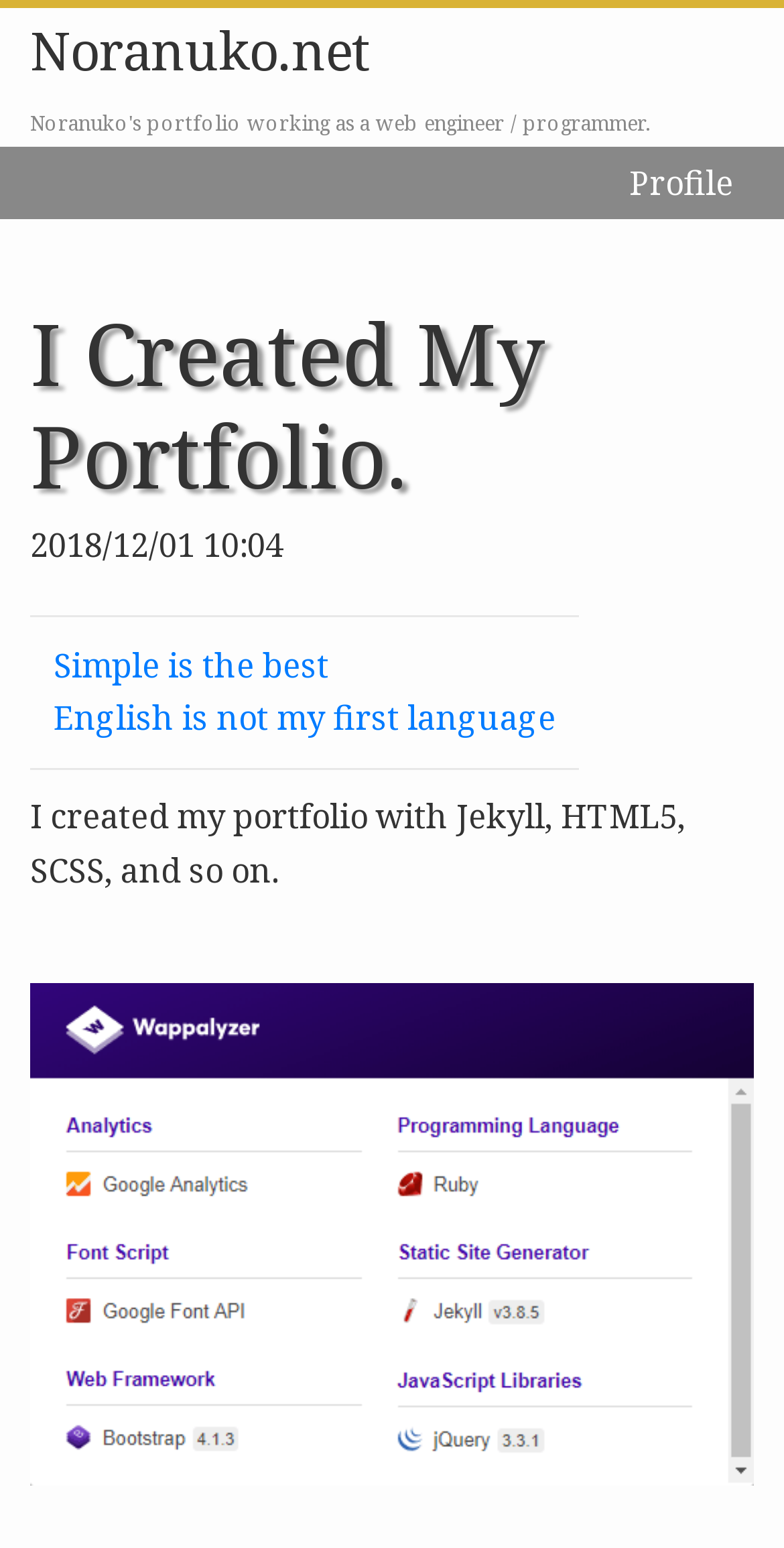What is the date of portfolio creation?
Refer to the image and give a detailed answer to the question.

The date of portfolio creation is mentioned in the time element as '2018/12/01 10:04', which is located below the heading 'I Created My Portfolio.'.